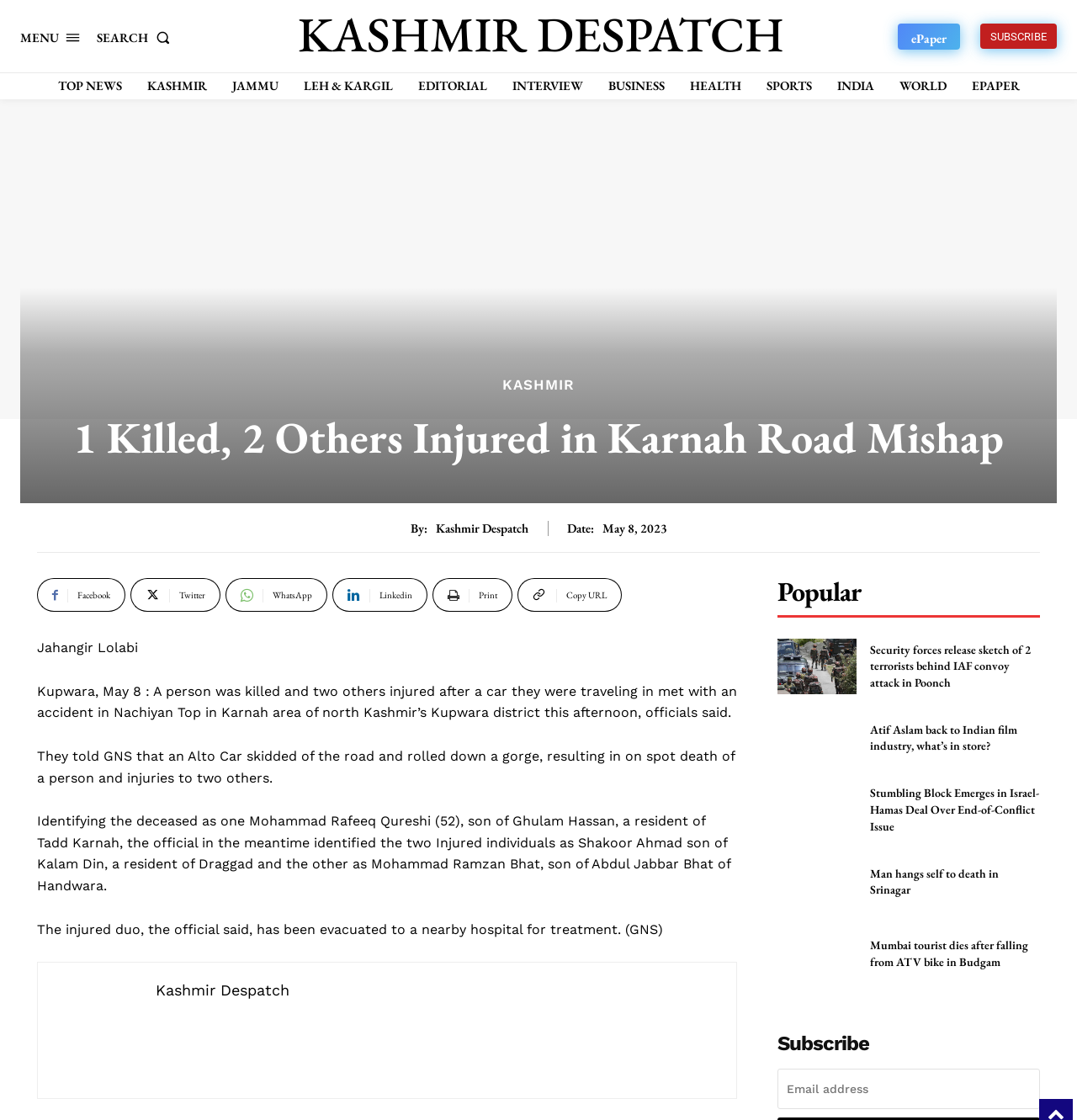Find the bounding box coordinates of the element's region that should be clicked in order to follow the given instruction: "Read the 'TOP NEWS'". The coordinates should consist of four float numbers between 0 and 1, i.e., [left, top, right, bottom].

[0.046, 0.065, 0.121, 0.089]